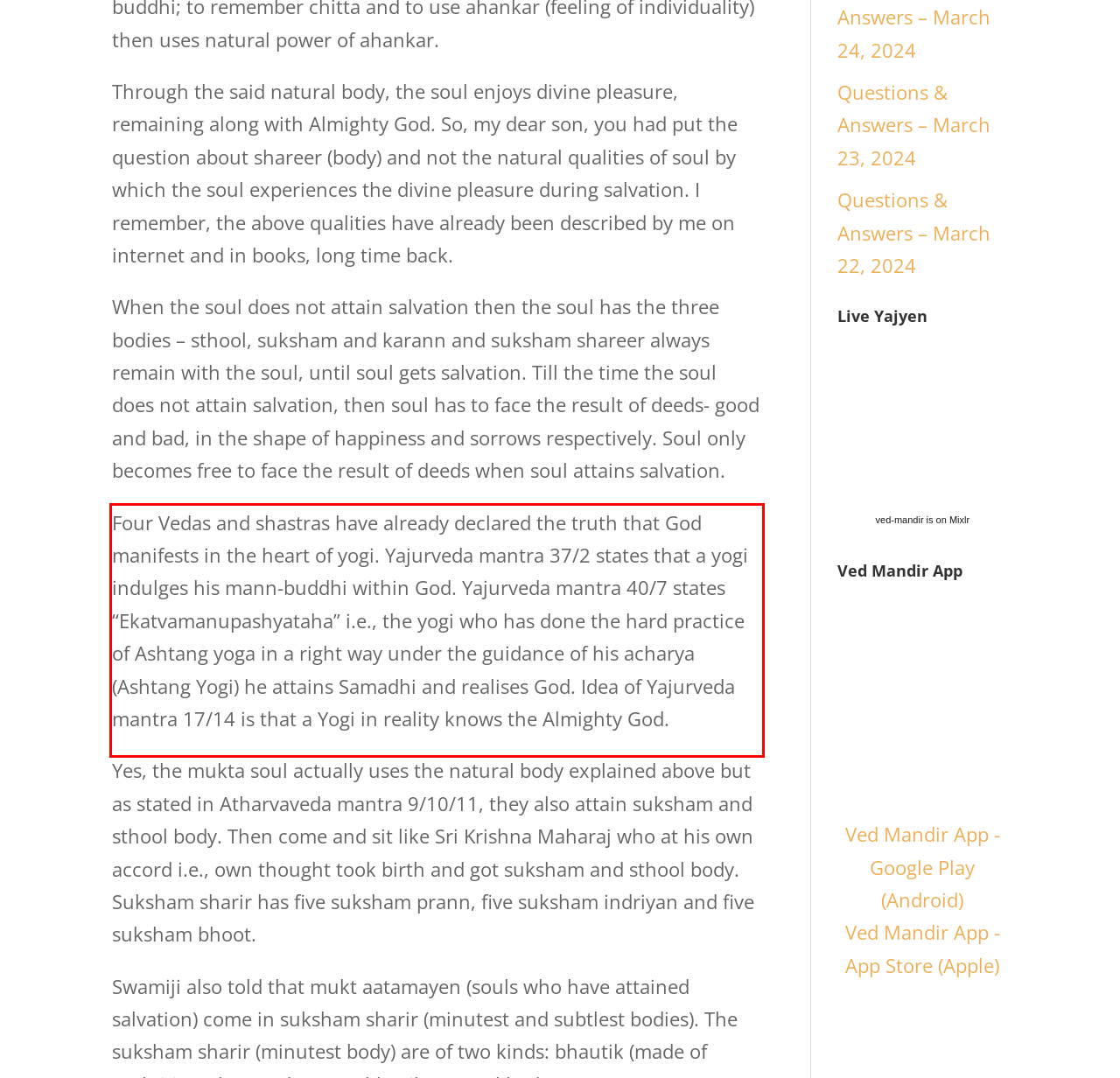You have a screenshot of a webpage, and there is a red bounding box around a UI element. Utilize OCR to extract the text within this red bounding box.

Four Vedas and shastras have already declared the truth that God manifests in the heart of yogi. Yajurveda mantra 37/2 states that a yogi indulges his mann-buddhi within God. Yajurveda mantra 40/7 states “Ekatvamanupashyataha” i.e., the yogi who has done the hard practice of Ashtang yoga in a right way under the guidance of his acharya (Ashtang Yogi) he attains Samadhi and realises God. Idea of Yajurveda mantra 17/14 is that a Yogi in reality knows the Almighty God.